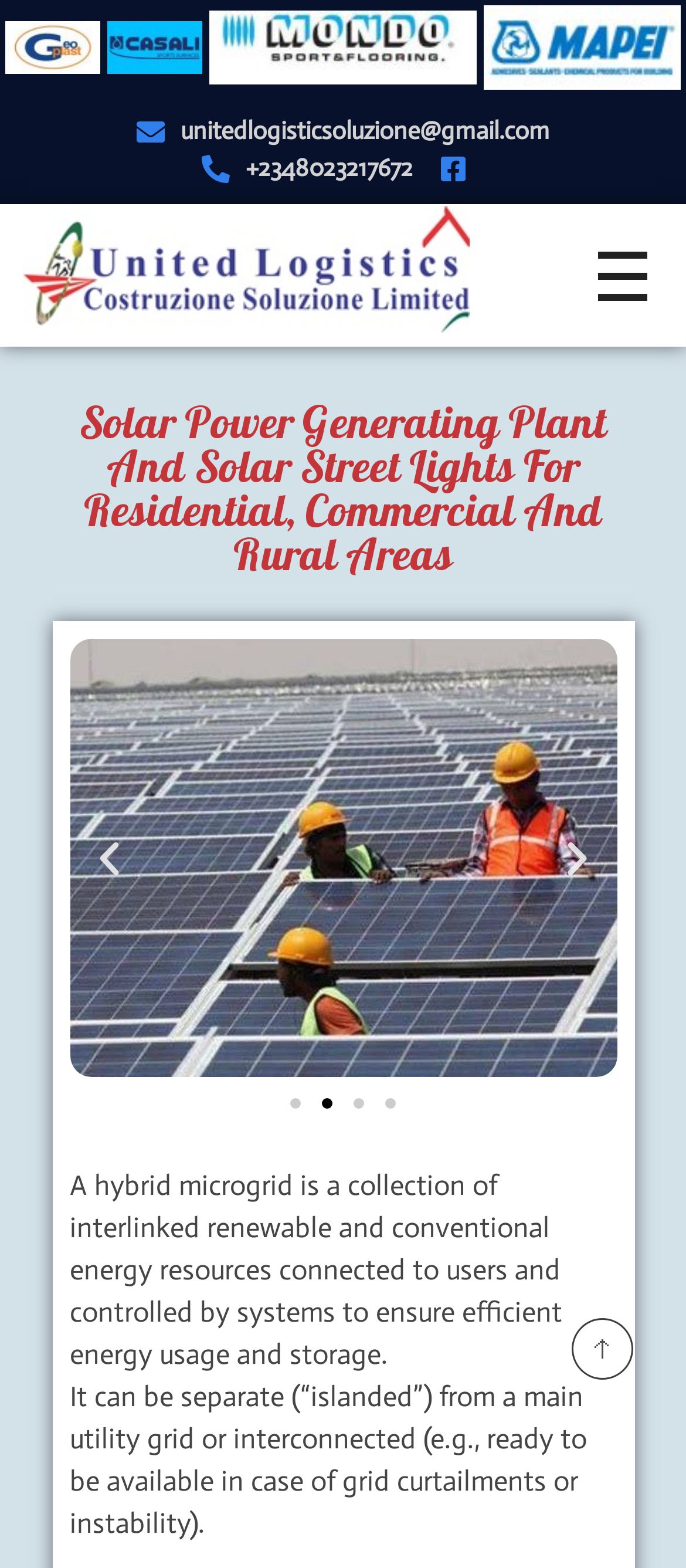Create a detailed narrative describing the layout and content of the webpage.

The webpage is about Renewable Energy, specifically United Logistics Ltd. At the top left, there is a logo of United Logistics Ltd, and to its right, there are three more logos. Below these logos, there is a contact information section with an email address and a phone number. 

To the right of the contact information, there is a large logo of United Logistics Ltd, with a heading that reads "United Logistics Ltd" and a subheading that says "Experts on Formwork and more". 

Below this section, there is a main heading that reads "Solar Power Generating Plant And Solar Street Lights For Residential, Commercial And Rural Areas". 

Underneath the main heading, there is a carousel with horizontal scrolling, which has arrow buttons on the left and right for navigation. The carousel has four slides, and there are buttons at the bottom to directly go to each slide. 

Below the carousel, there are two paragraphs of text that describe a hybrid microgrid, which is a collection of interlinked renewable and conventional energy resources connected to users and controlled by systems to ensure efficient energy usage and storage. The second paragraph explains that a hybrid microgrid can be separate from a main utility grid or interconnected.